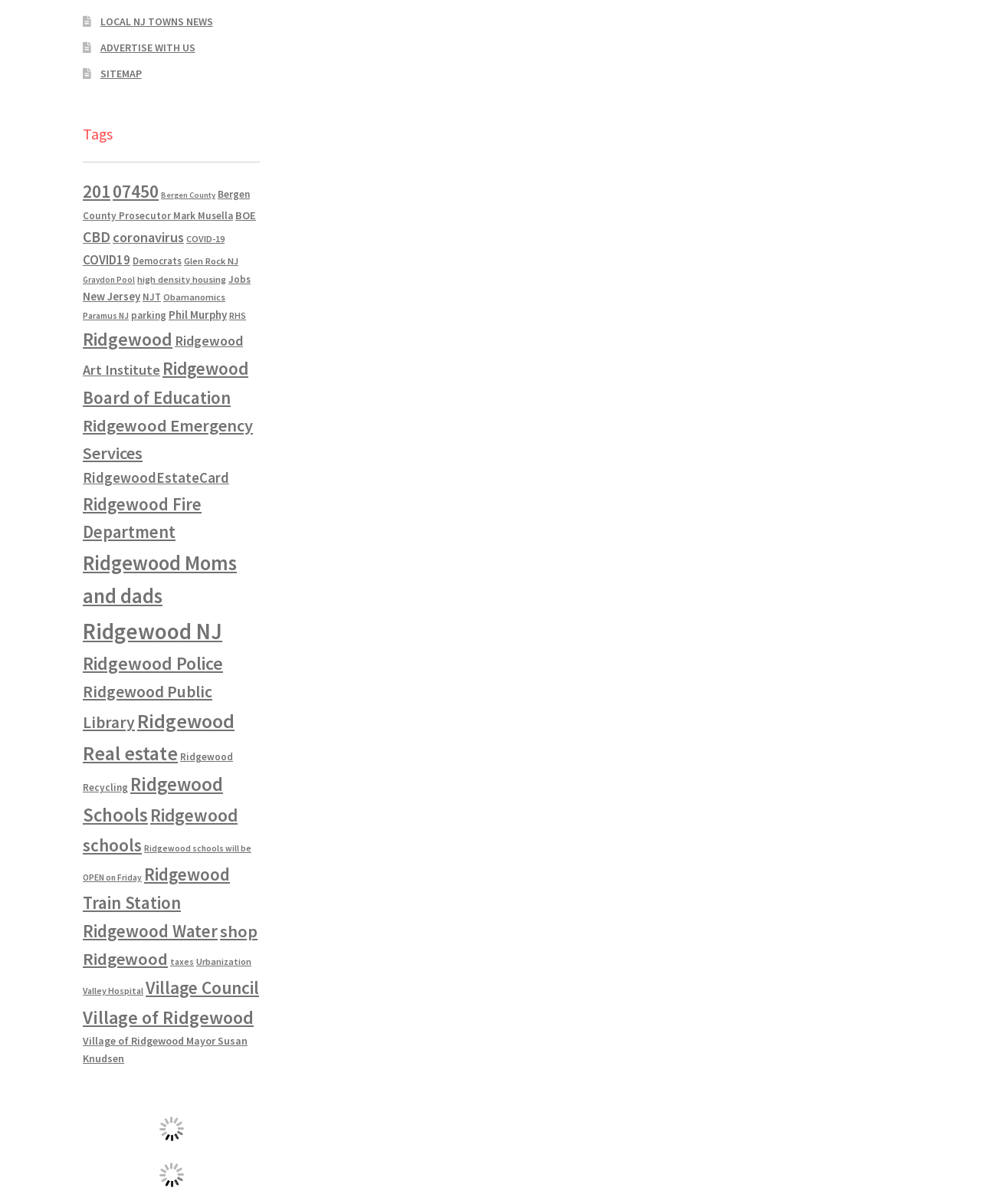What social media platform is linked at the bottom of the webpage?
Please answer the question with as much detail and depth as you can.

The link at the bottom of the webpage with the image of a Facebook logo indicates that the social media platform linked is Facebook.